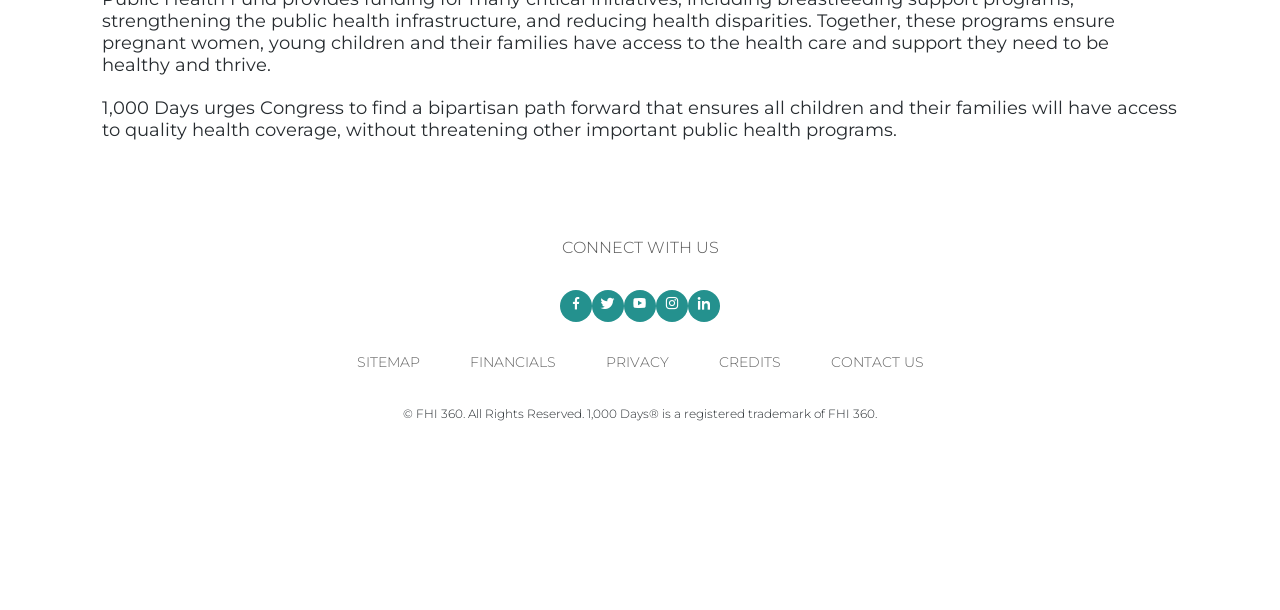Predict the bounding box of the UI element based on the description: "Credits". The coordinates should be four float numbers between 0 and 1, formatted as [left, top, right, bottom].

[0.542, 0.552, 0.629, 0.636]